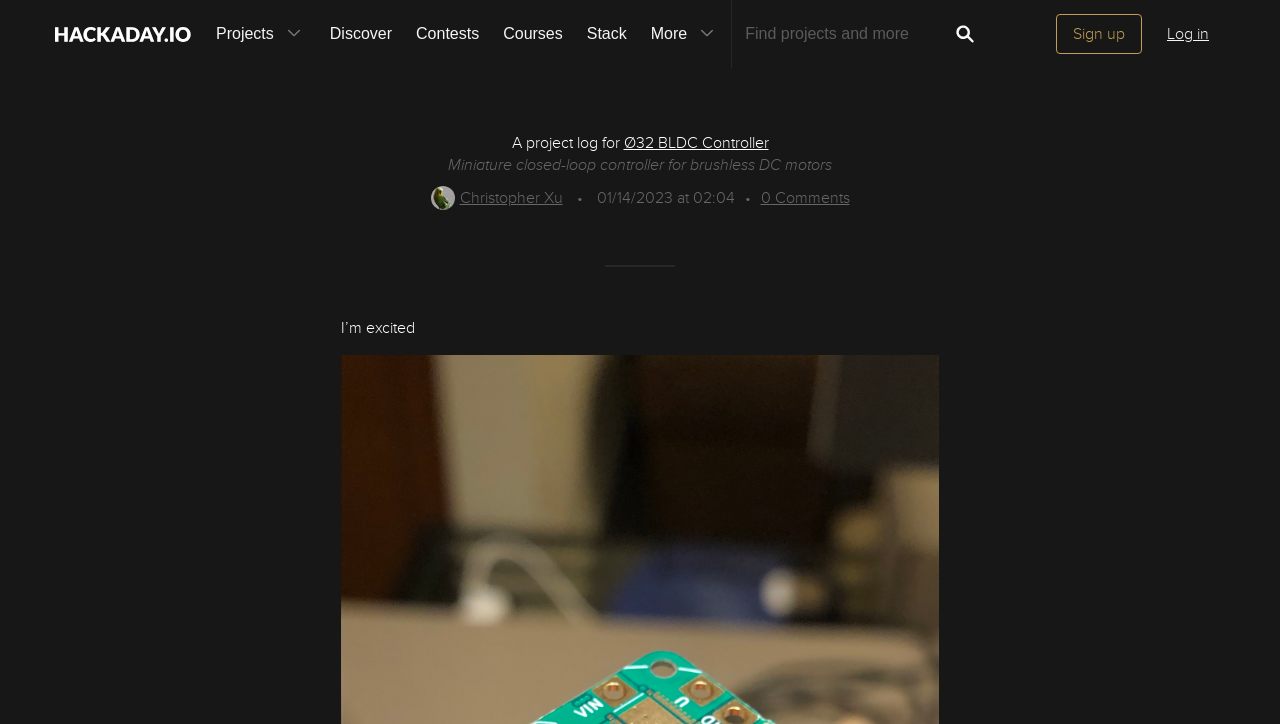Provide the bounding box for the UI element matching this description: "Projects".

[0.159, 0.0, 0.248, 0.094]